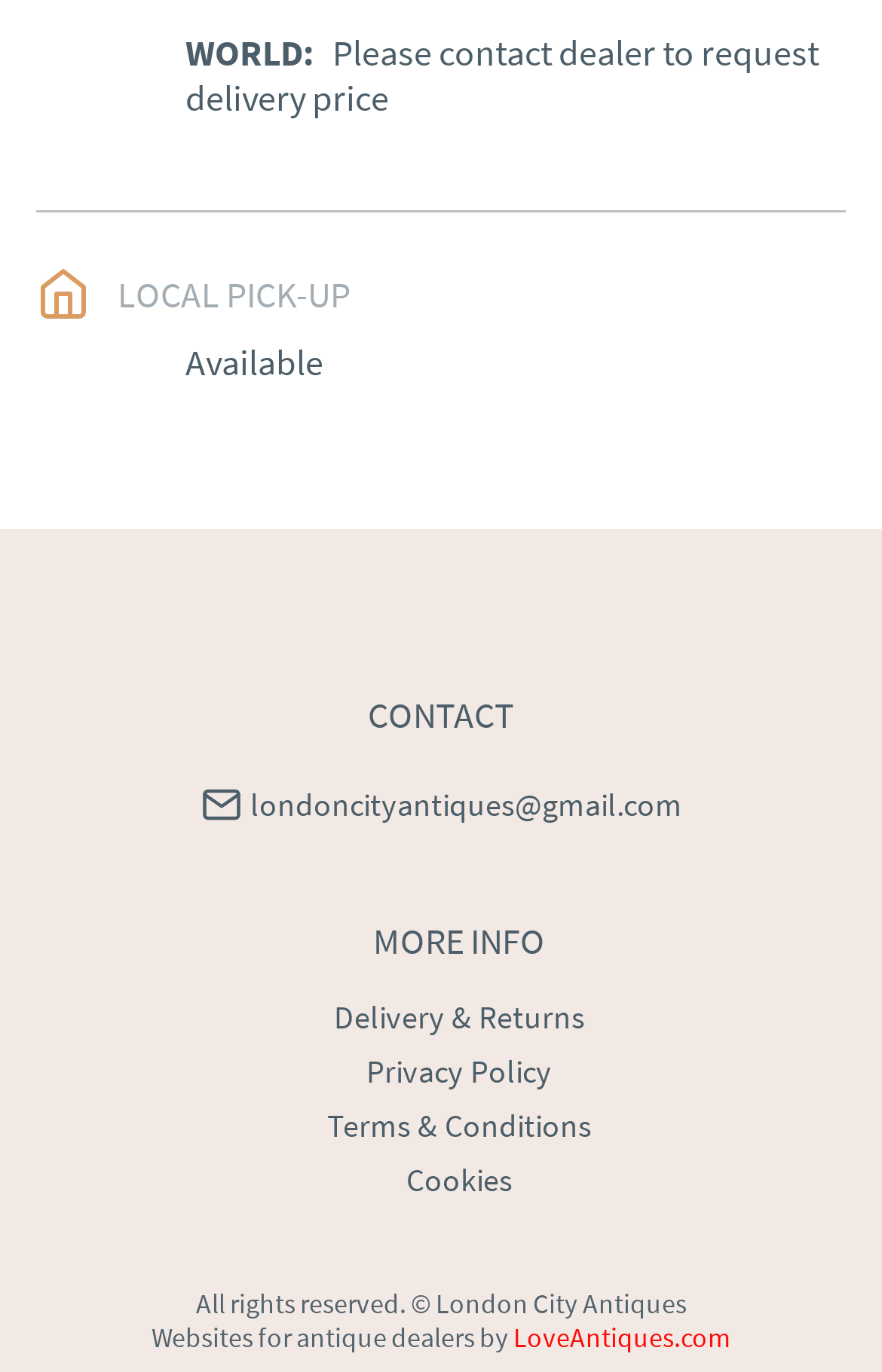Provide a one-word or short-phrase response to the question:
What is the status of the item?

Available